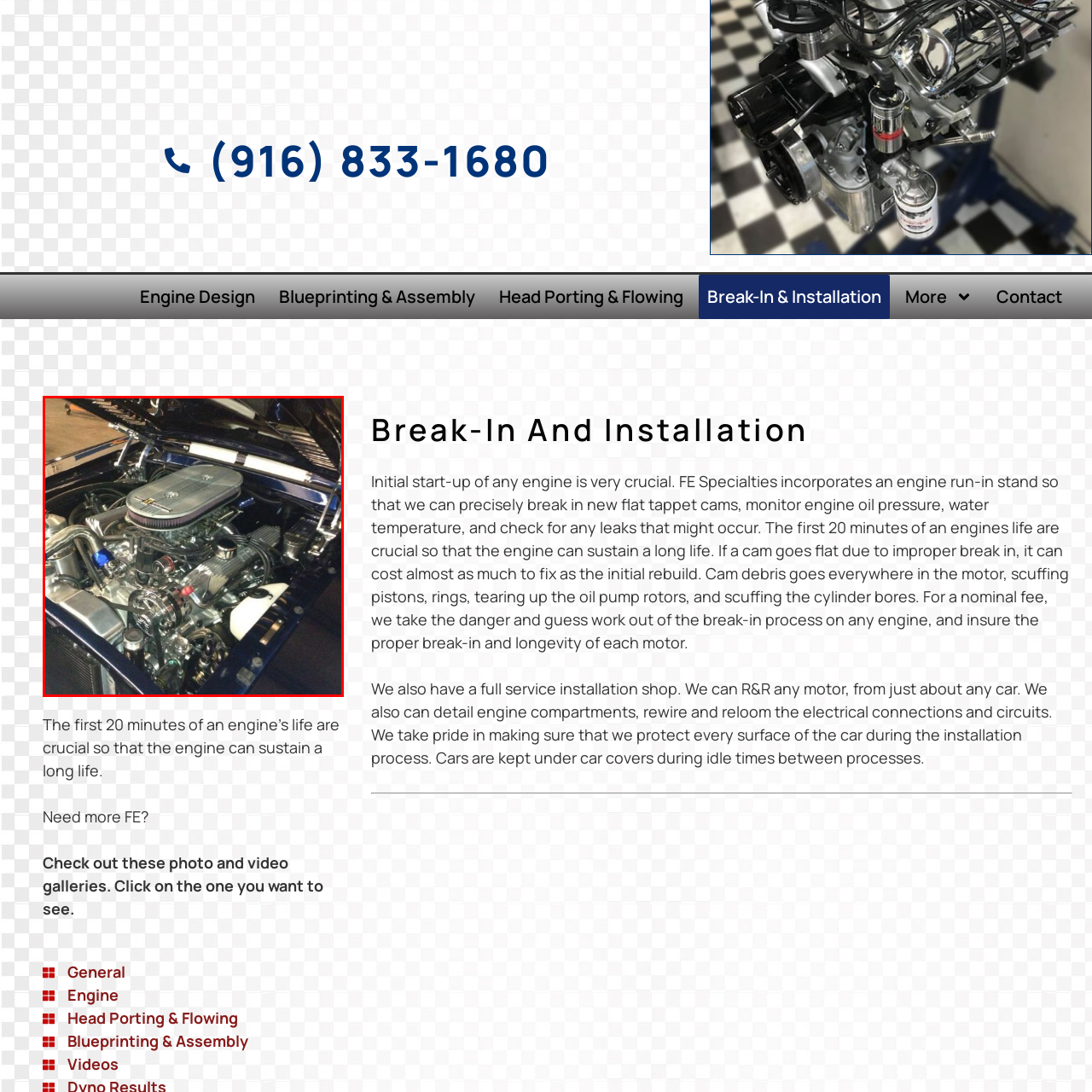Explain thoroughly what is happening in the image that is surrounded by the red box.

This image showcases a meticulously crafted engine in a classic car. The engine features a prominent air intake at the top, suggesting a focus on performance and efficiency. Various polished metal components are visible, including chrome accents that enhance the engine's aesthetic appeal. The setup indicates a high level of engineering, with carefully arranged hoses and tubes likely designed for optimal flow and cooling.

The surrounding area indicates a well-maintained engine bay, with clean lines and attention to detail, reflecting the pride in the craftsmanship. This scene captures the essence of automotive passion, where every element is fine-tuned for both functionality and visual impact, emphasizing the importance of proper engine break-in and installation processes for maintaining longevity and performance.